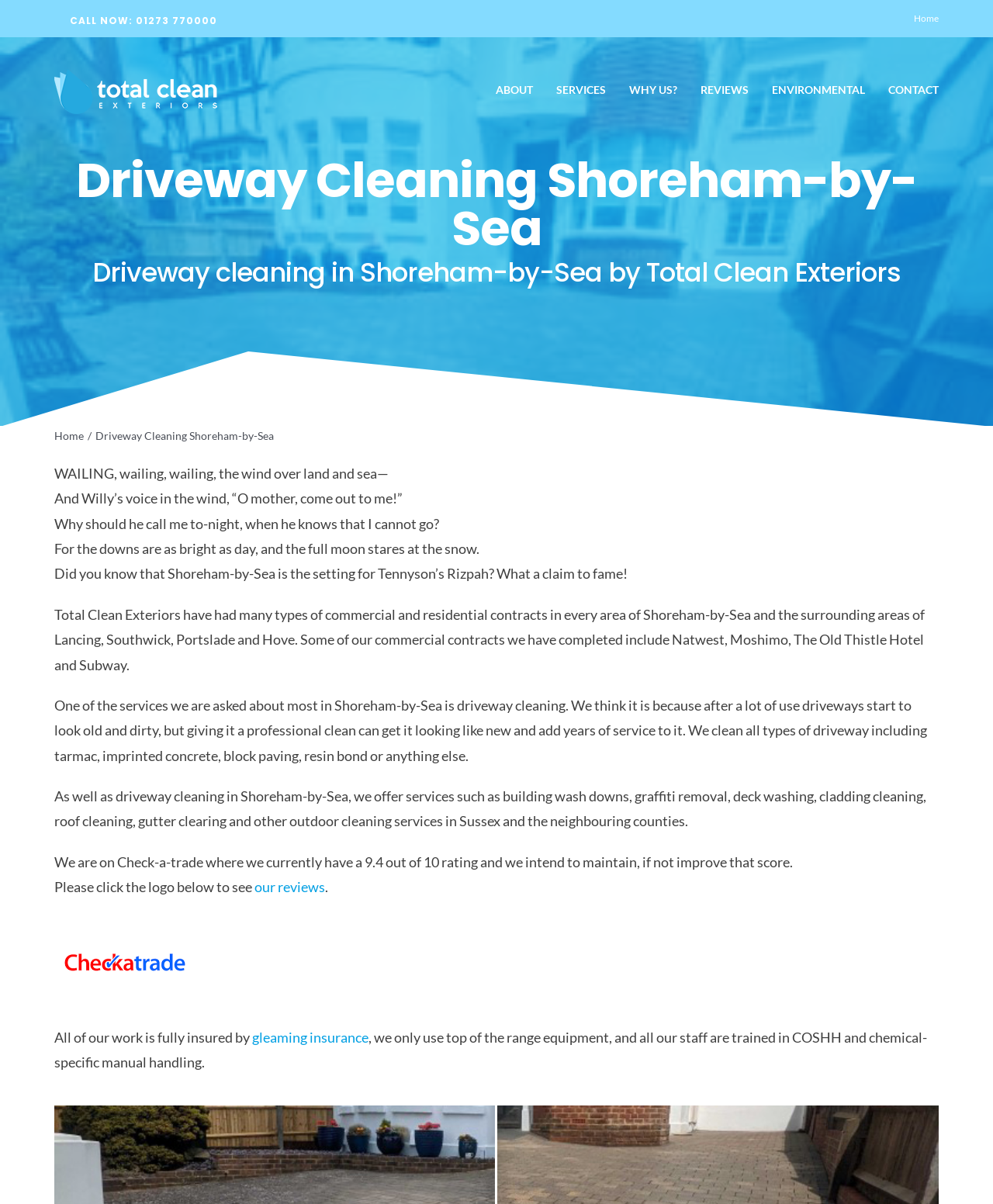Pinpoint the bounding box coordinates of the element you need to click to execute the following instruction: "Explore the 'SHOP' section". The bounding box should be represented by four float numbers between 0 and 1, in the format [left, top, right, bottom].

None